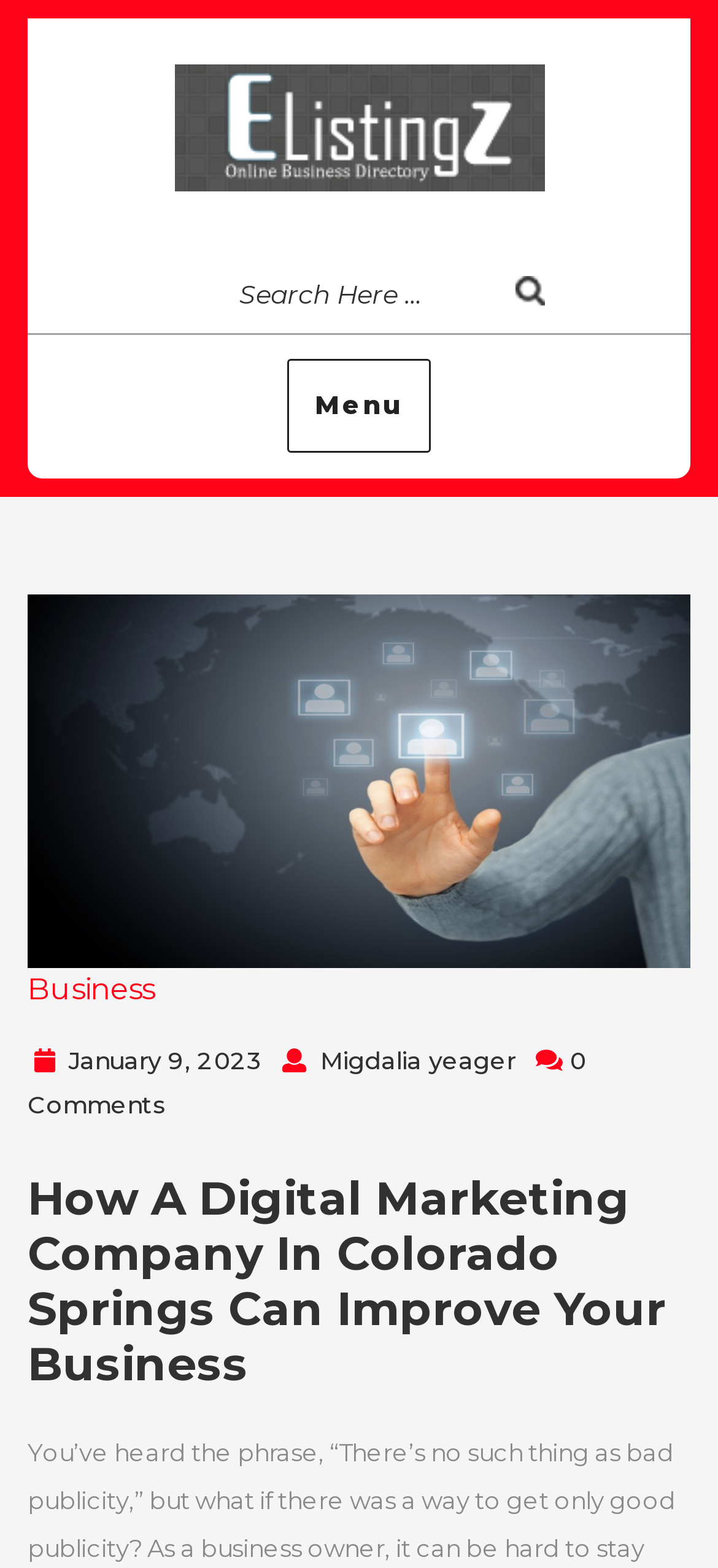Who is the author of the latest article?
Refer to the image and answer the question using a single word or phrase.

Migdalia yeager